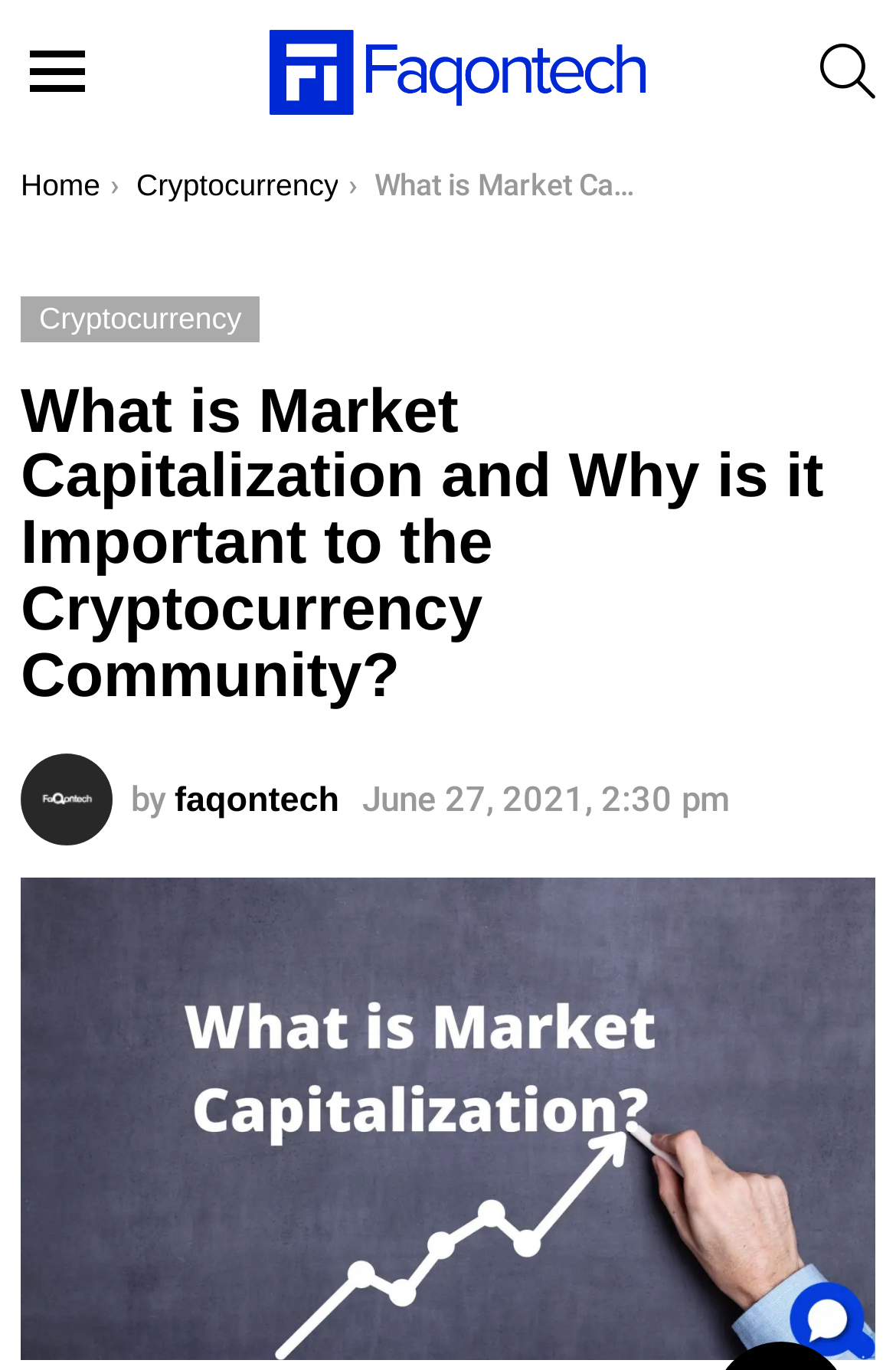Answer the question using only one word or a concise phrase: What is the topic of the current page?

Market Capitalization